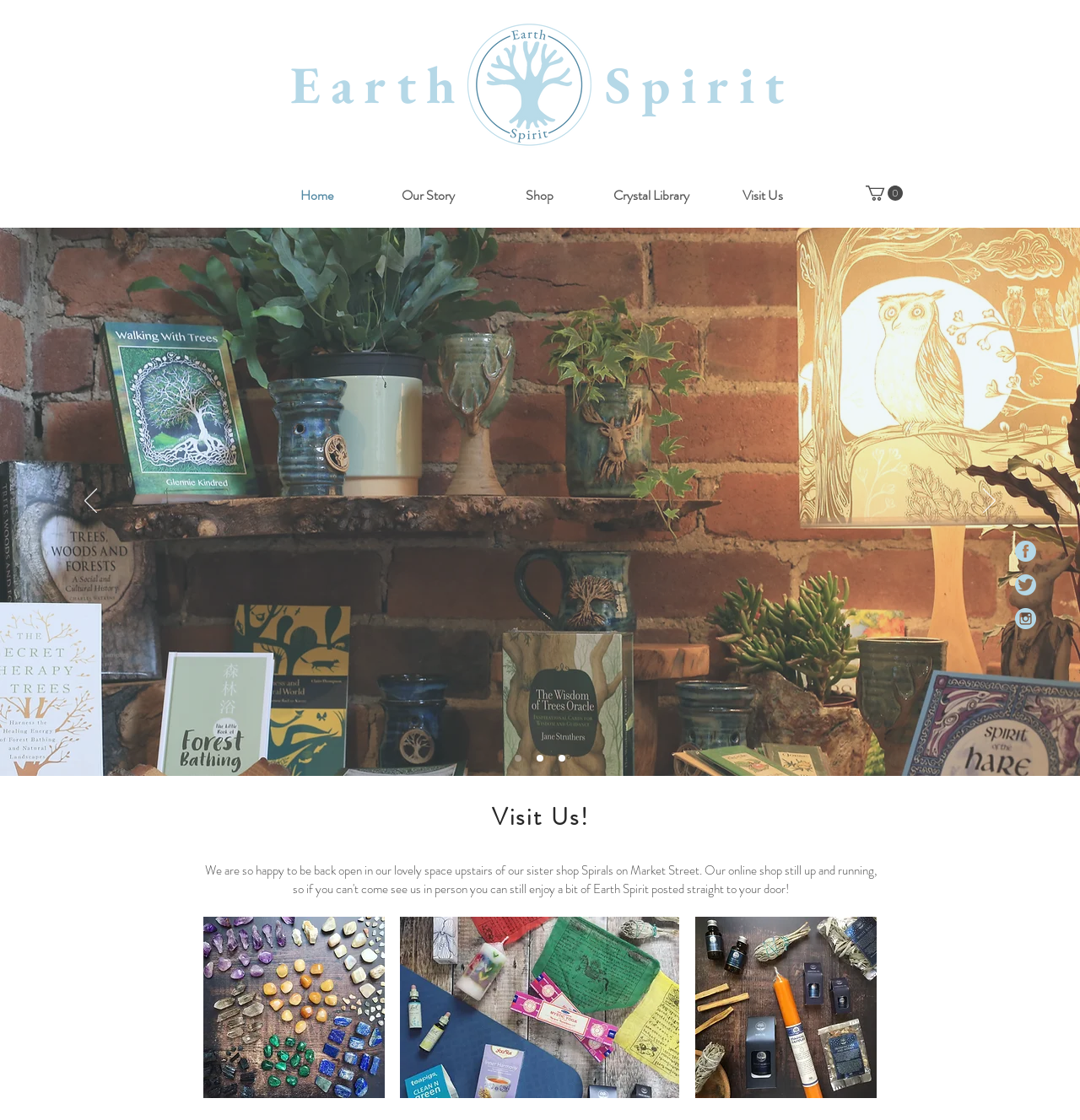What social media platforms are linked from the page?
Please answer the question with a detailed and comprehensive explanation.

The social media platforms linked from the page can be found in the 'Social Bar' list element, which contains link elements with images of the respective platforms' logos. These links are likely used to navigate to the shop's social media profiles.